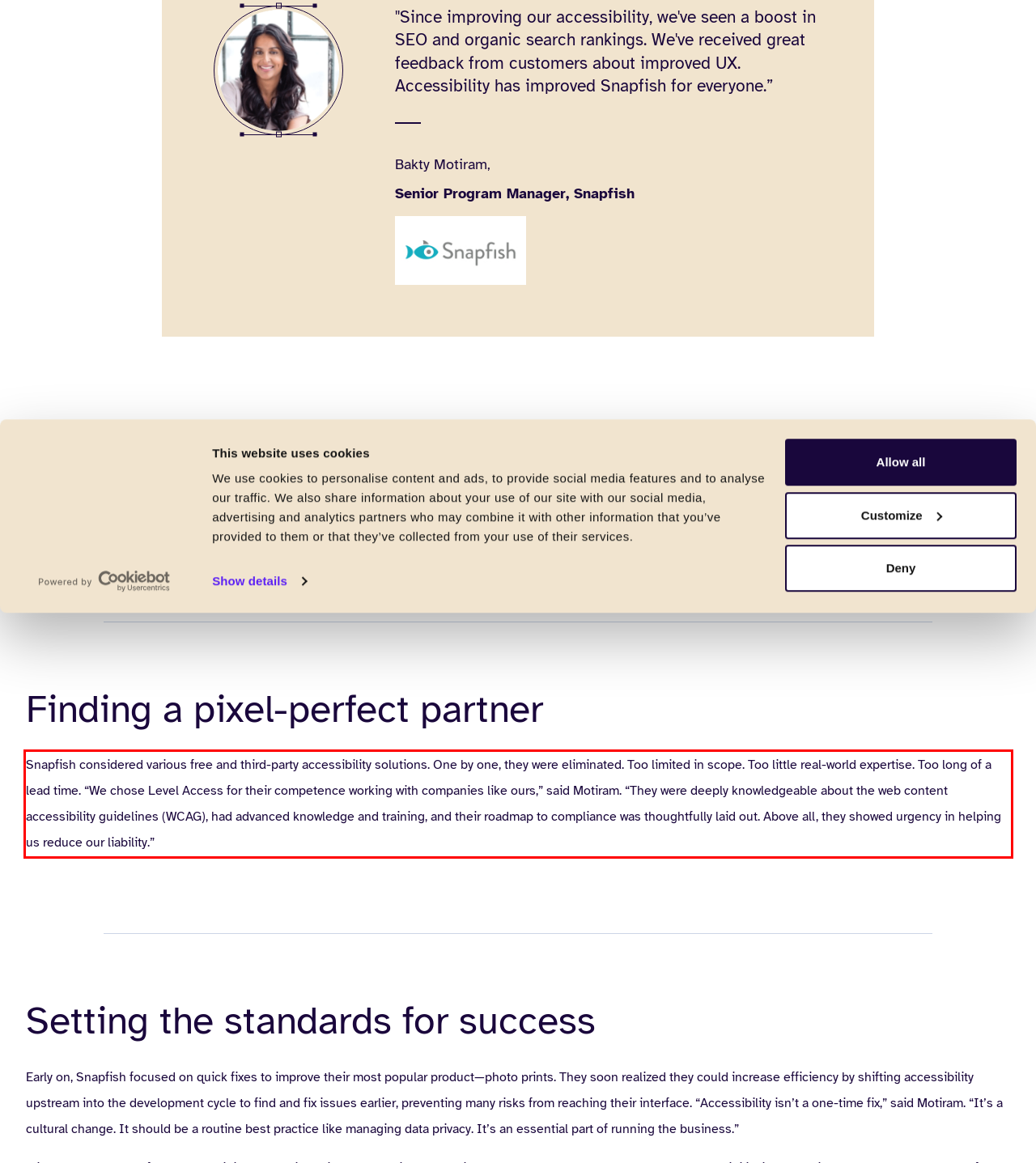Please take the screenshot of the webpage, find the red bounding box, and generate the text content that is within this red bounding box.

Snapfish considered various free and third-party accessibility solutions. One by one, they were eliminated. Too limited in scope. Too little real-world expertise. Too long of a lead time. “We chose Level Access for their competence working with companies like ours,” said Motiram. “They were deeply knowledgeable about the web content accessibility guidelines (WCAG), had advanced knowledge and training, and their roadmap to compliance was thoughtfully laid out. Above all, they showed urgency in helping us reduce our liability.”